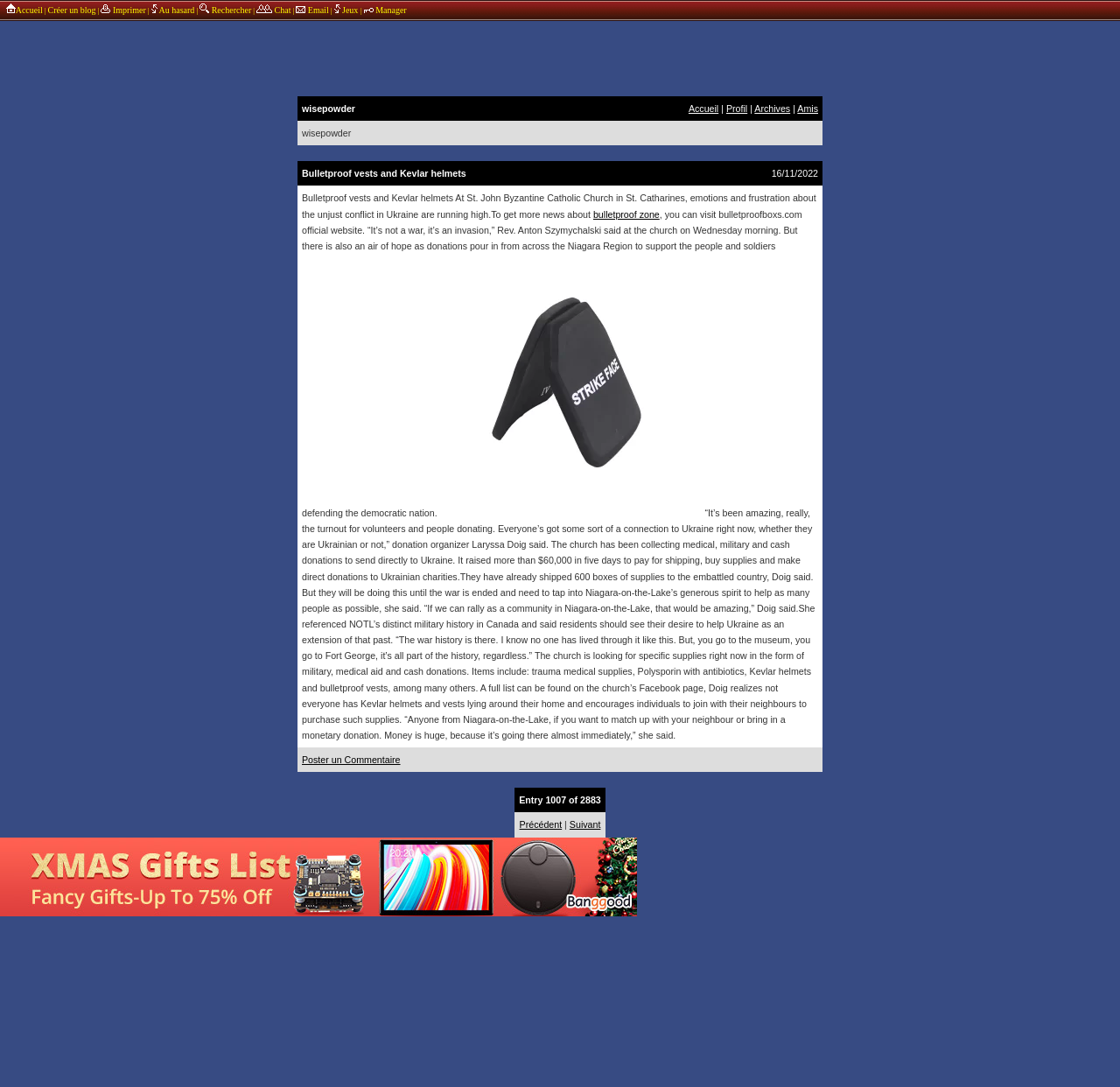What is the purpose of the church's collection?
Give a detailed and exhaustive answer to the question.

The webpage mentions that the church is collecting medical, military, and cash donations to send directly to Ukraine, and that they have already shipped 600 boxes of supplies to the embattled country. This suggests that the purpose of the church's collection is to support Ukraine.